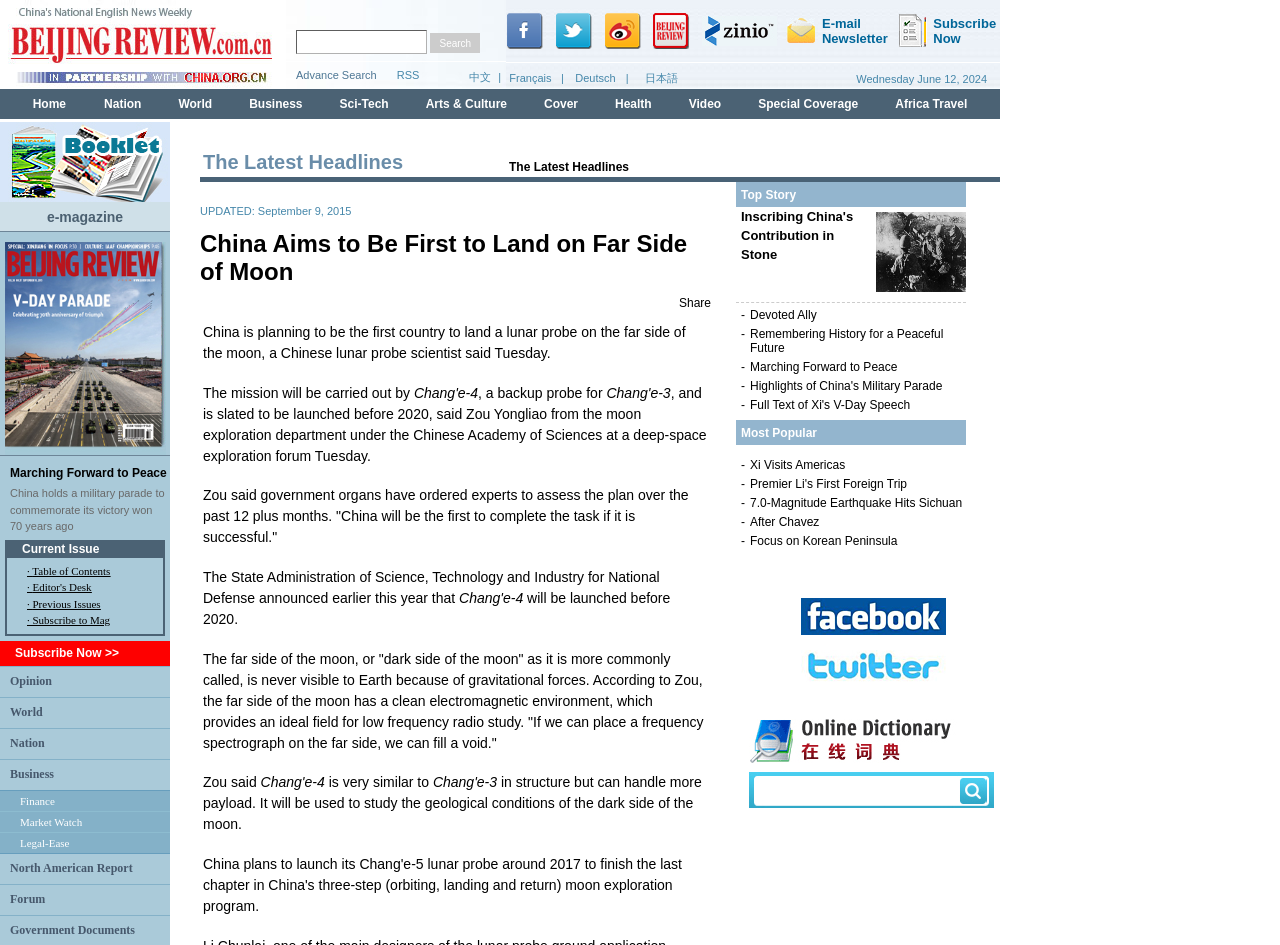Offer a detailed account of what is visible on the webpage.

The webpage appears to be a news or magazine website, with a focus on China-related news and topics. At the top of the page, there is a banner with an iframe and a link to "e-magazine". Below this, there is a prominent article with a title "Marching Forward to Peace" and a subtitle "China holds a military parade to commemorate its victory won 70 years ago". This article is accompanied by an image.

To the left of the article, there is a table of contents with links to various sections, including "Current Issue", "Table of Contents", "Editor's Desk", "Previous Issues", and "Subscribe to Mag". Below this, there is a call-to-action button to "Subscribe Now".

The rest of the page is divided into sections, each with a heading and a list of links. These sections include "Opinion", "World", "Nation", "Business", "Finance", "Market Watch", and "Legal-Ease". Each section has a few links to related articles or topics.

Overall, the webpage appears to be a news or magazine website with a focus on China-related news and topics, with a prominent article and a table of contents, as well as various sections with links to related articles.